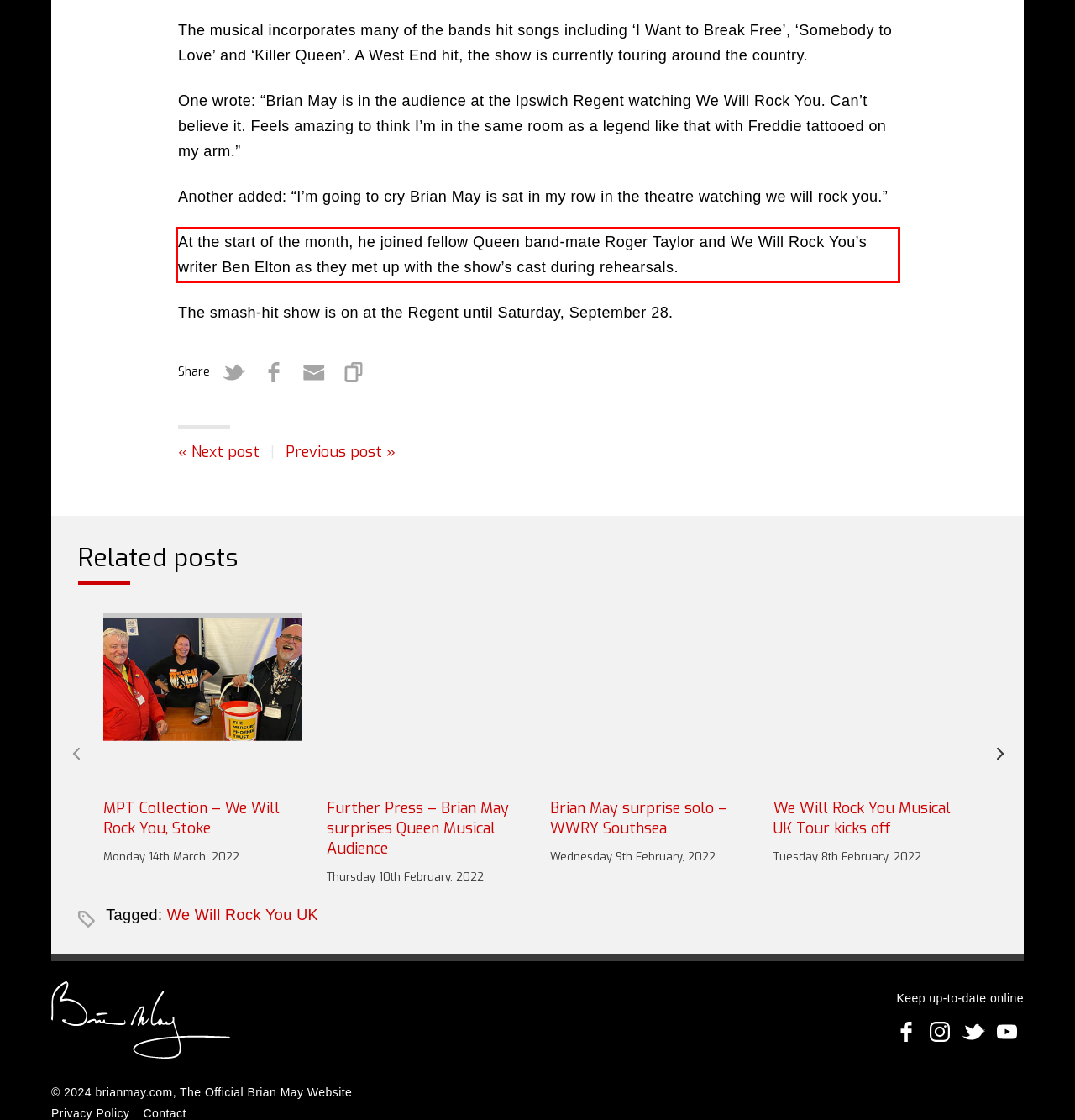Using OCR, extract the text content found within the red bounding box in the given webpage screenshot.

At the start of the month, he joined fellow Queen band-mate Roger Taylor and We Will Rock You’s writer Ben Elton as they met up with the show’s cast during rehearsals.